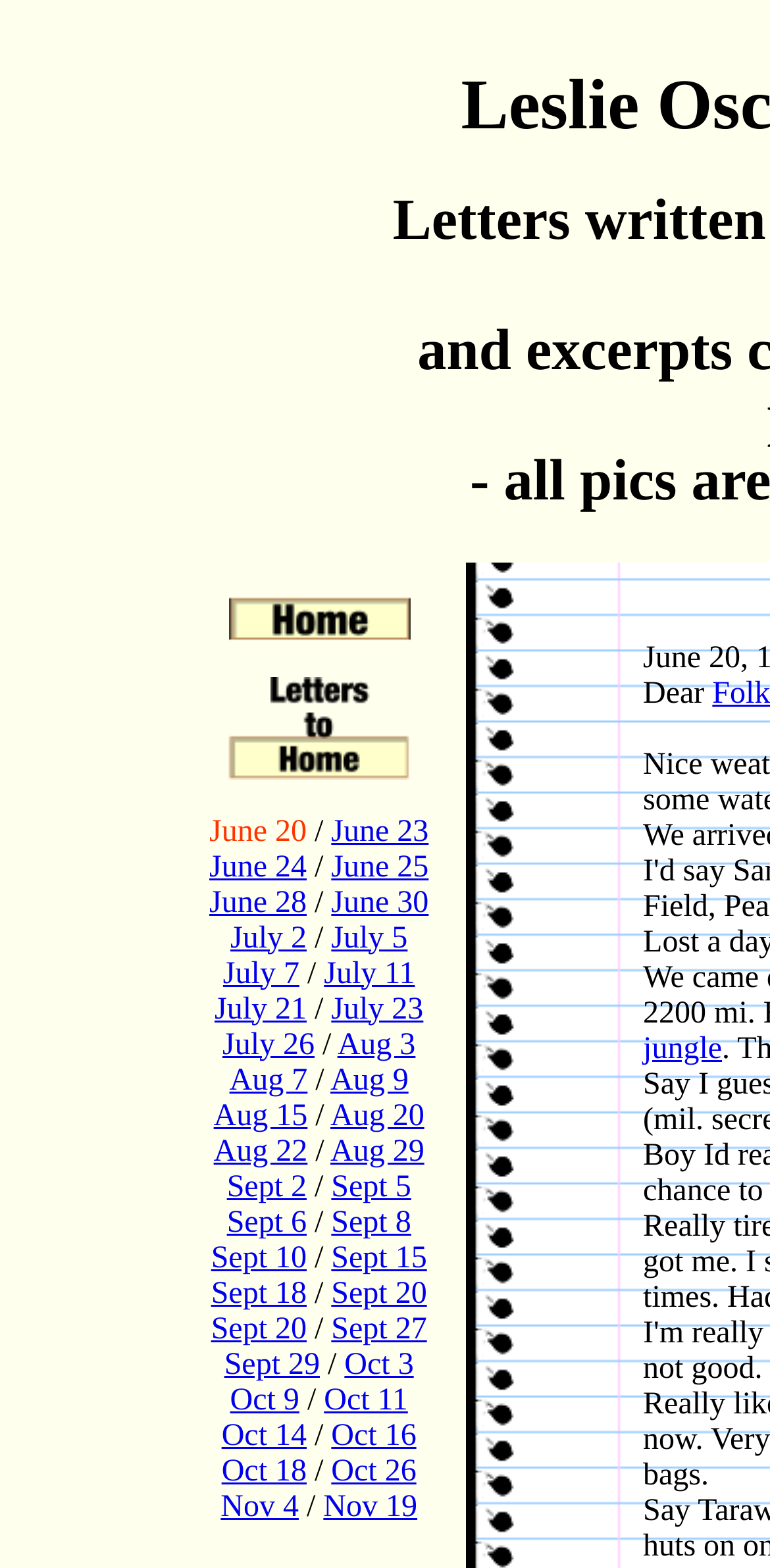Locate the bounding box coordinates of the element to click to perform the following action: 'Click on Sept 20'. The coordinates should be given as four float values between 0 and 1, in the form of [left, top, right, bottom].

[0.43, 0.814, 0.554, 0.835]